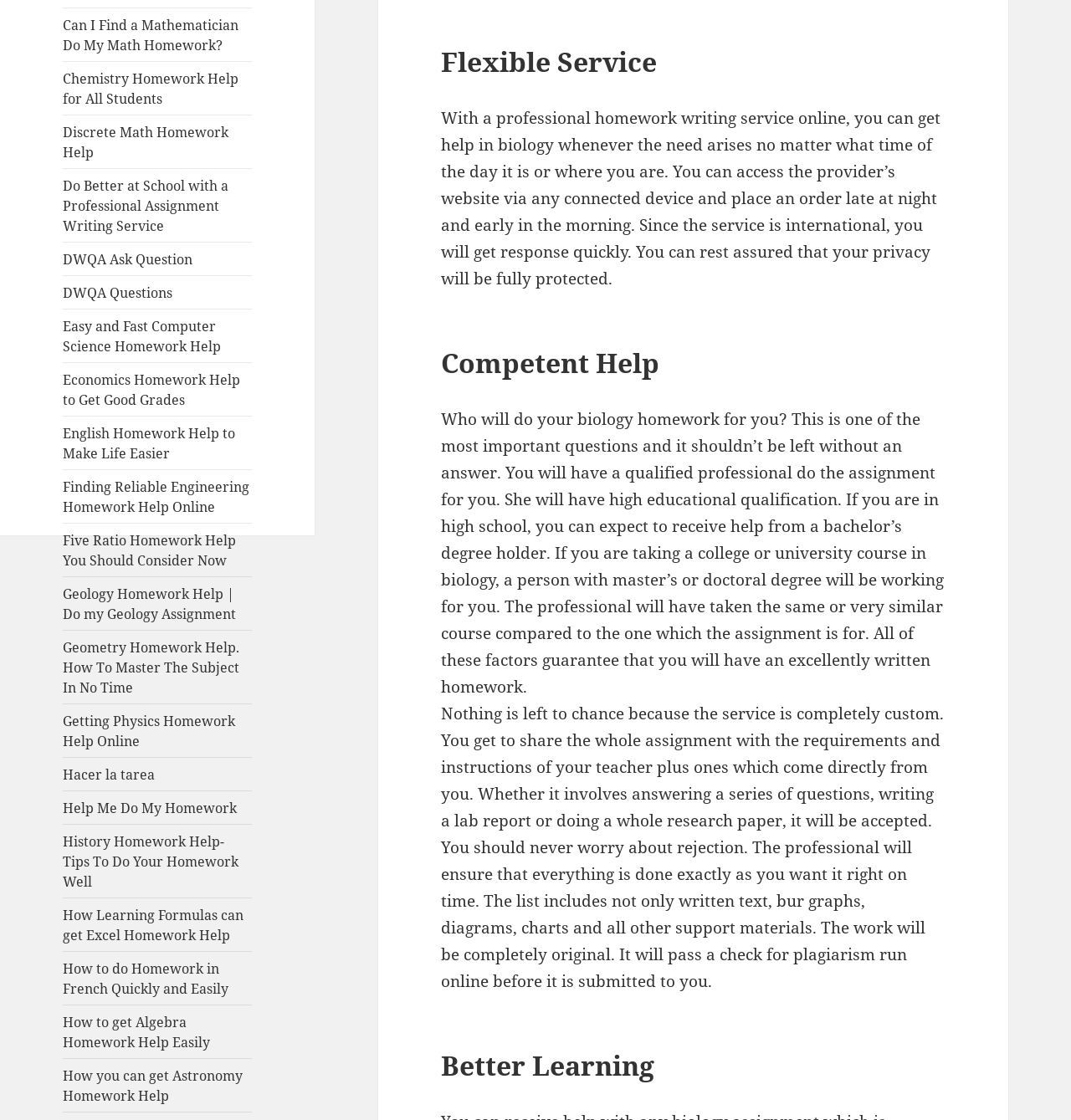Identify the bounding box coordinates for the UI element described as: "Getting Physics Homework Help Online". The coordinates should be provided as four floats between 0 and 1: [left, top, right, bottom].

[0.059, 0.635, 0.22, 0.67]